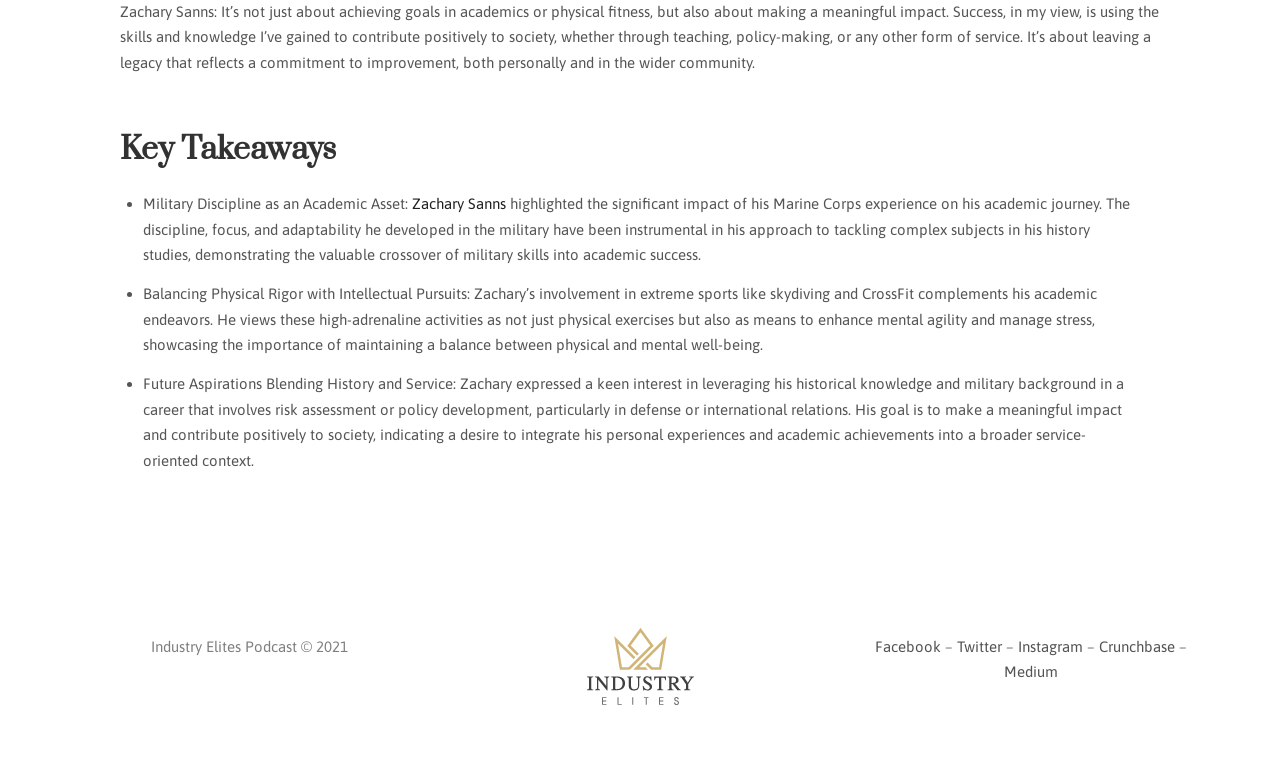Please find the bounding box coordinates in the format (top-left x, top-left y, bottom-right x, bottom-right y) for the given element description. Ensure the coordinates are floating point numbers between 0 and 1. Description: Twitter

[0.748, 0.831, 0.783, 0.854]